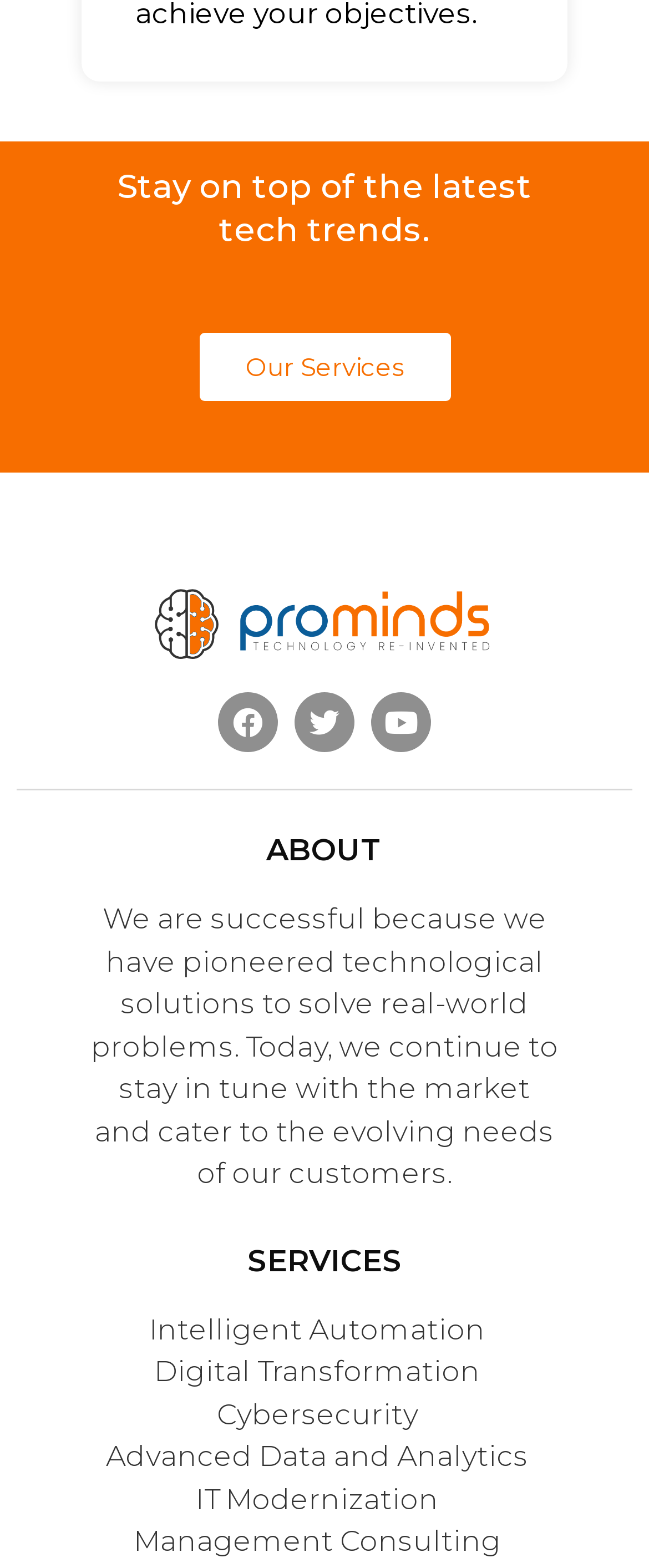What is the company's approach?
Based on the image, provide a one-word or brief-phrase response.

Stay in tune with the market